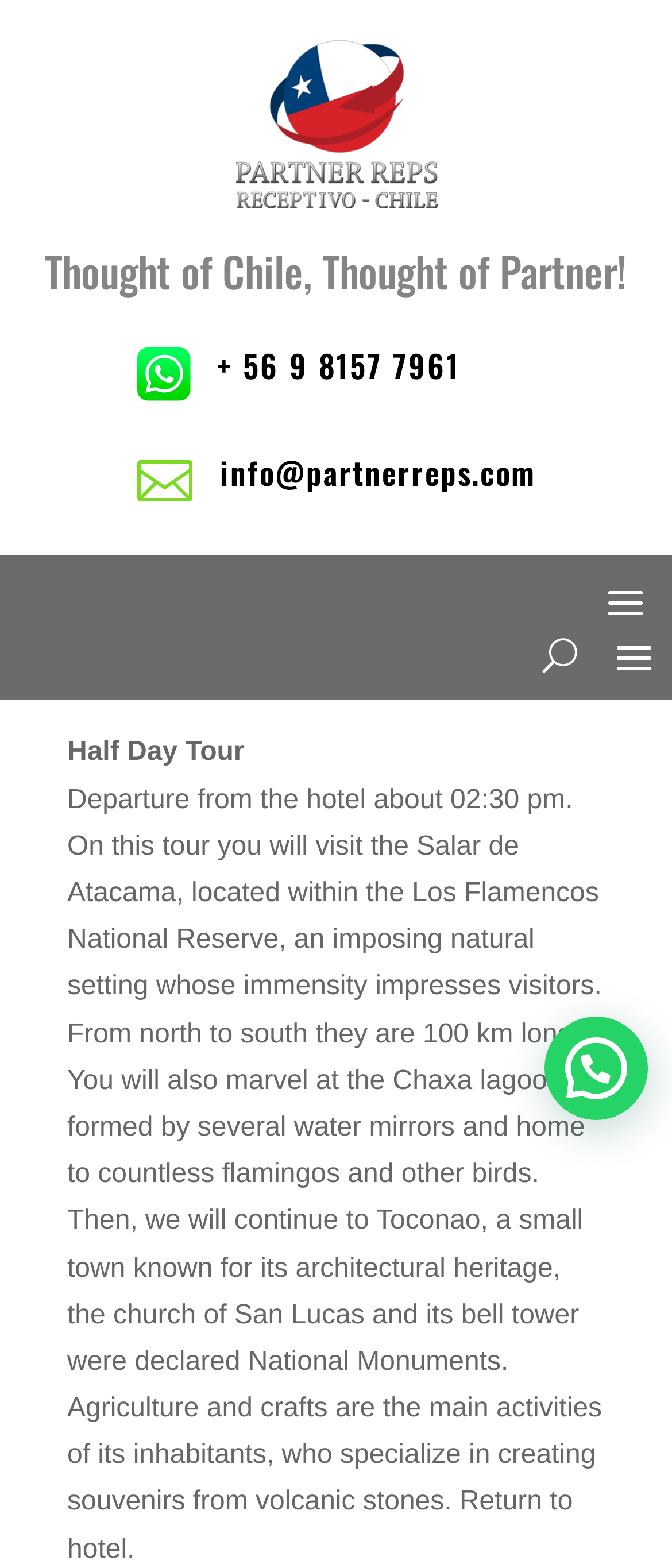What is the departure time of the Half Day Tour?
Please use the visual content to give a single word or phrase answer.

02:30 pm